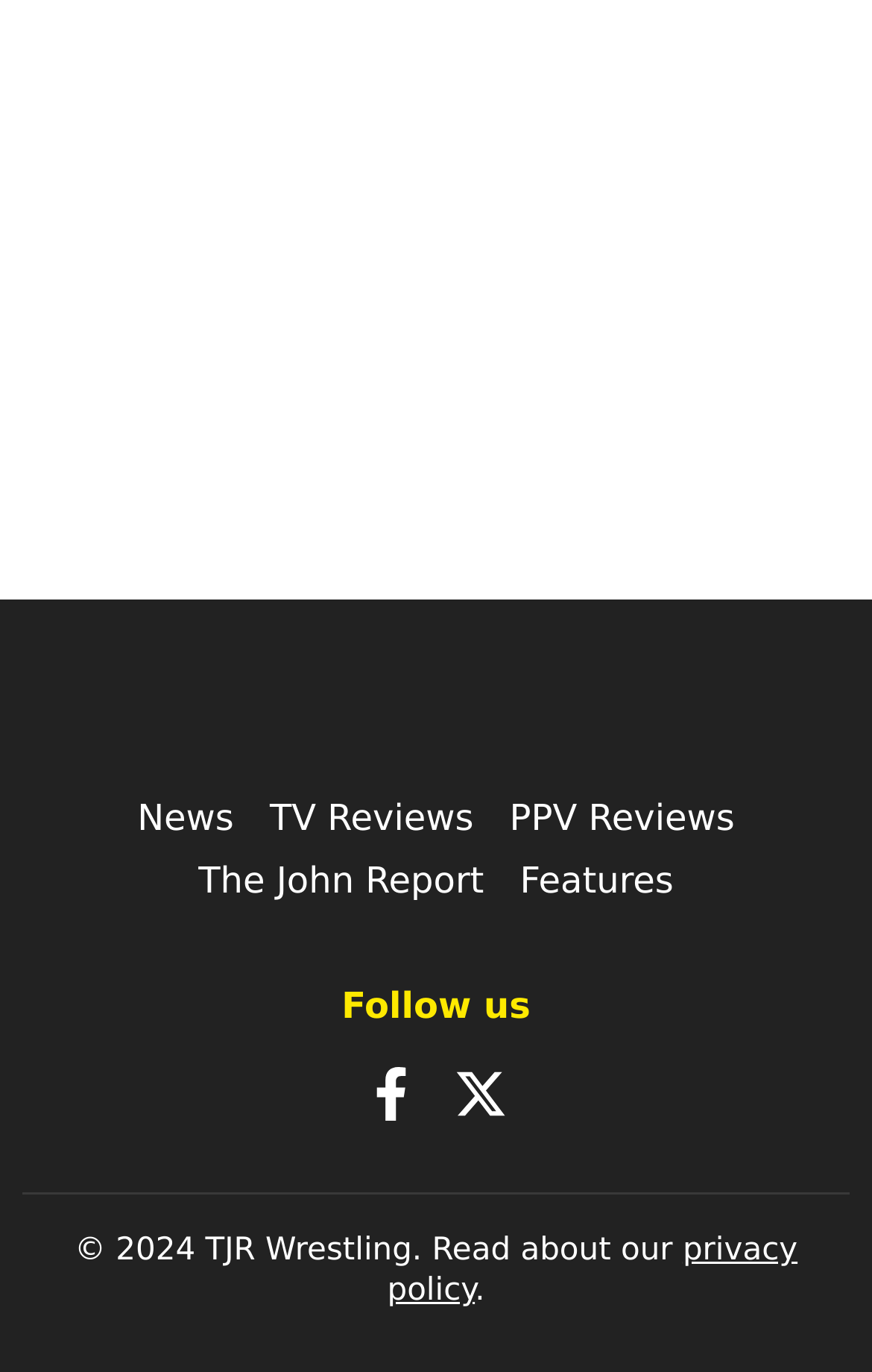From the webpage screenshot, identify the region described by The John Report. Provide the bounding box coordinates as (top-left x, top-left y, bottom-right x, bottom-right y), with each value being a floating point number between 0 and 1.

[0.227, 0.626, 0.555, 0.657]